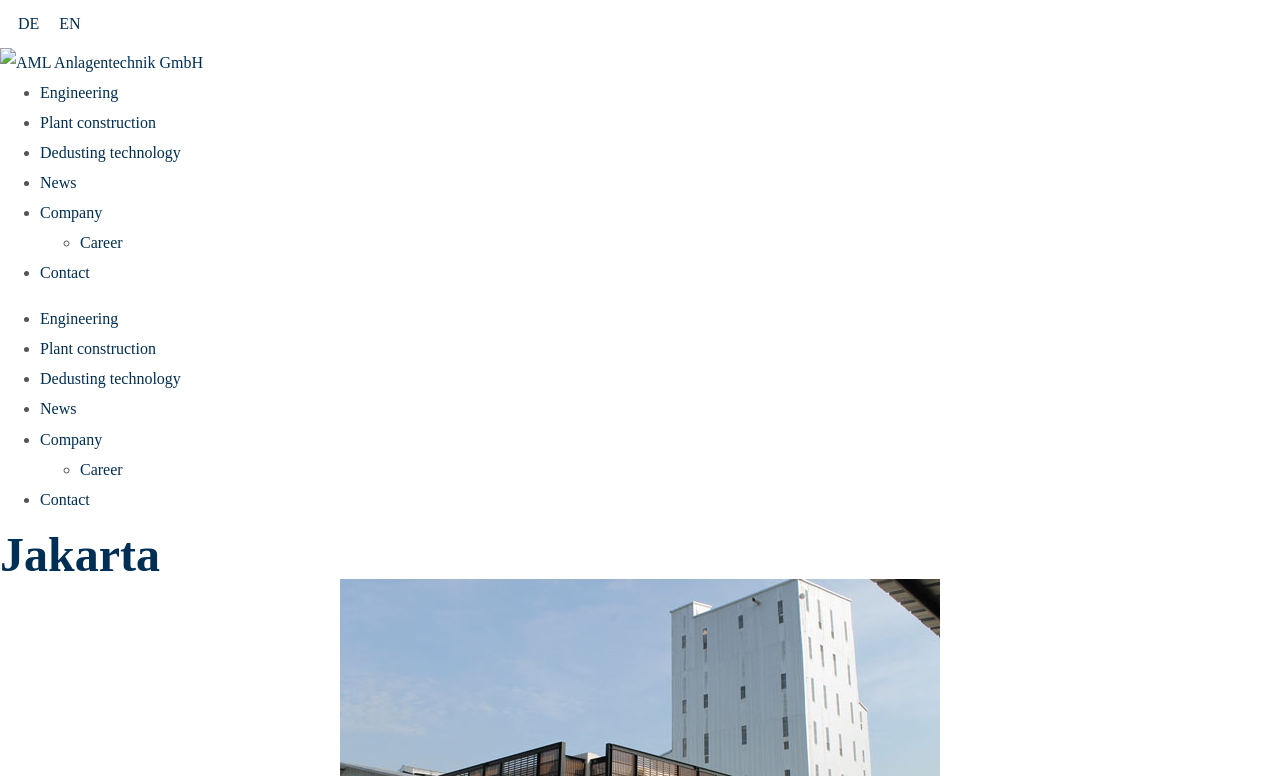Please find the bounding box coordinates of the element that needs to be clicked to perform the following instruction: "Learn about engineering services". The bounding box coordinates should be four float numbers between 0 and 1, represented as [left, top, right, bottom].

[0.031, 0.108, 0.092, 0.13]